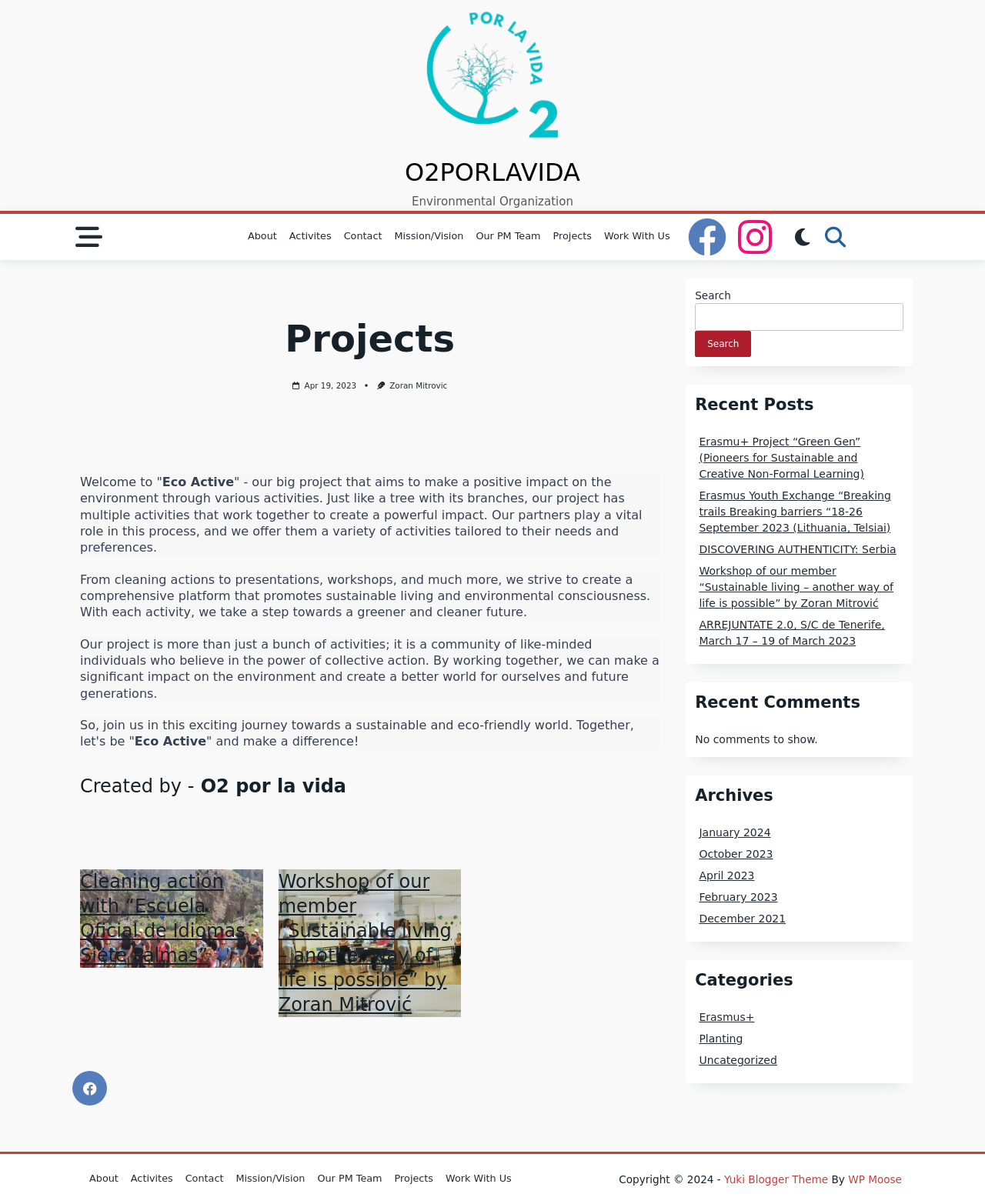What is the main goal of the 'Eco Active' project?
Answer the question in a detailed and comprehensive manner.

The main goal of the 'Eco Active' project can be inferred from the heading that describes the project, which states that it aims to make a positive impact on the environment through various activities.